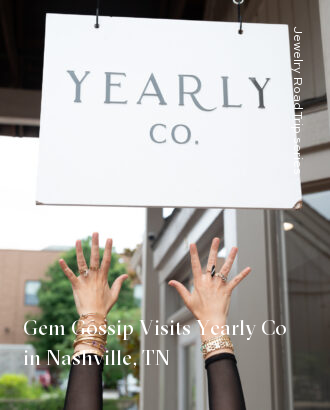What is the theme of the 'Jewelry Road Trip' series?
Provide a detailed answer to the question, using the image to inform your response.

The caption states that the scene embodies the spirit of exploration and appreciation for jewelry, reflecting the essence of the 'Jewelry Road Trip' series, which suggests that the theme of the series is related to exploring and appreciating jewelry.